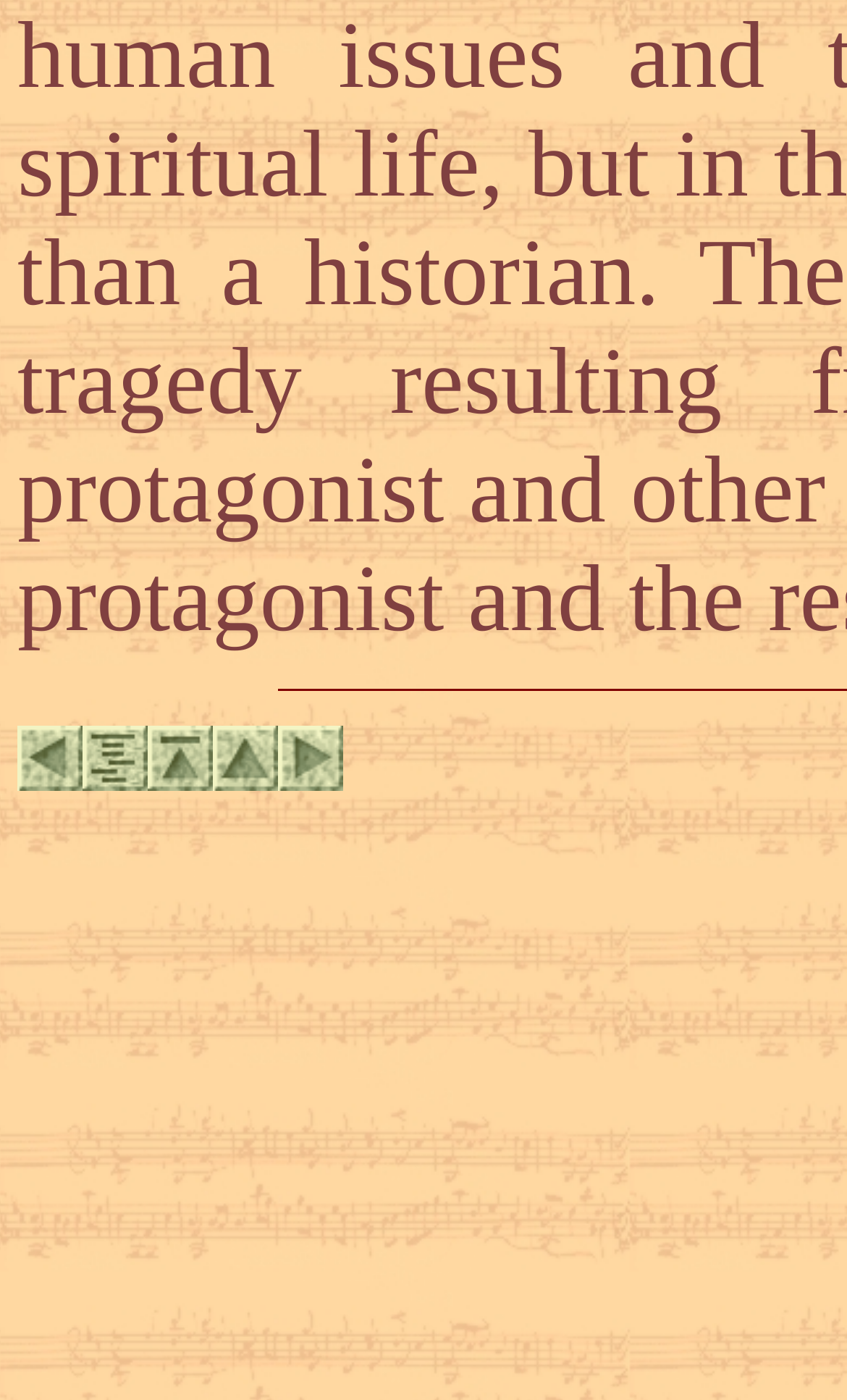Answer the following inquiry with a single word or phrase:
Are there any images on the webpage?

yes